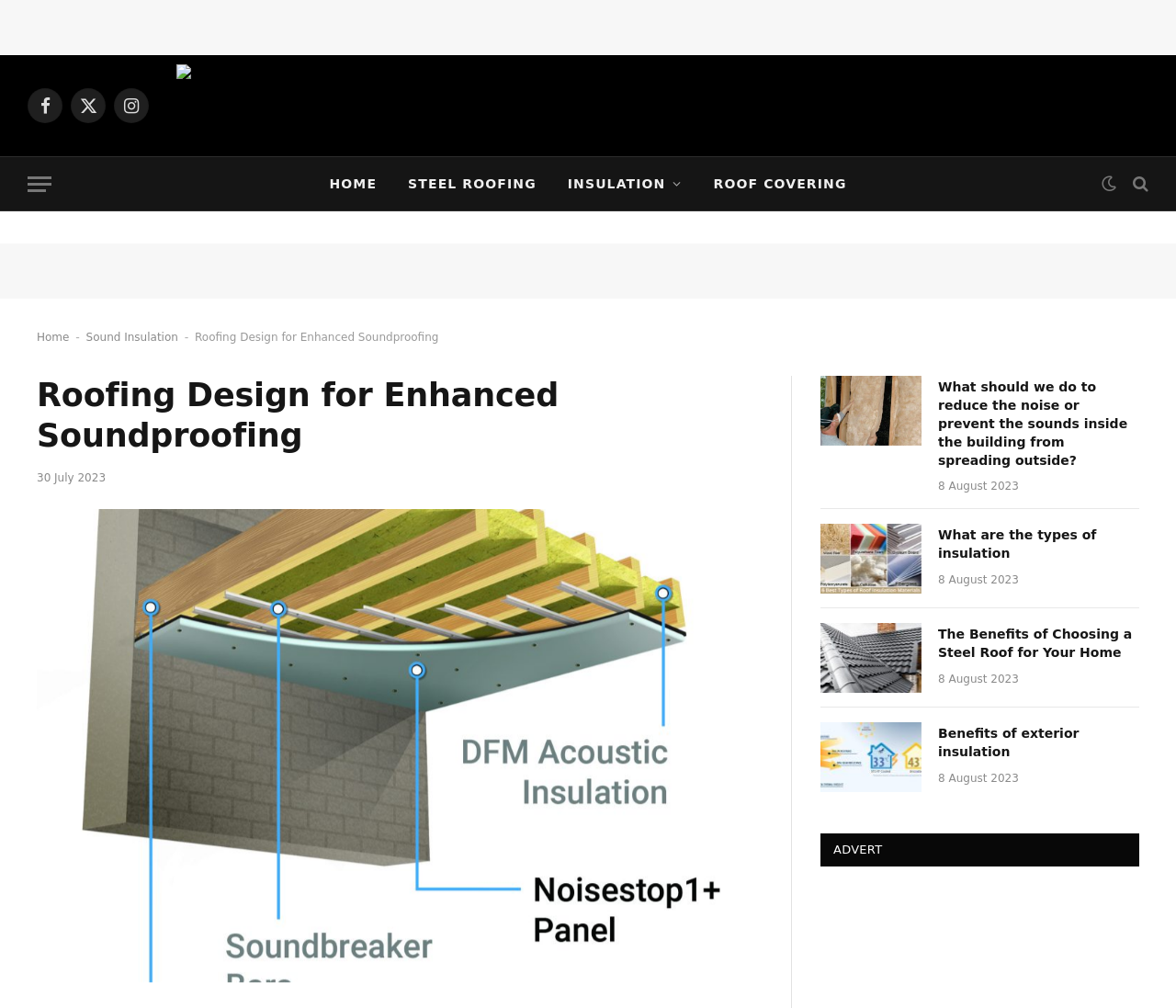Using the provided element description: "X (Twitter)", identify the bounding box coordinates. The coordinates should be four floats between 0 and 1 in the order [left, top, right, bottom].

[0.06, 0.088, 0.09, 0.122]